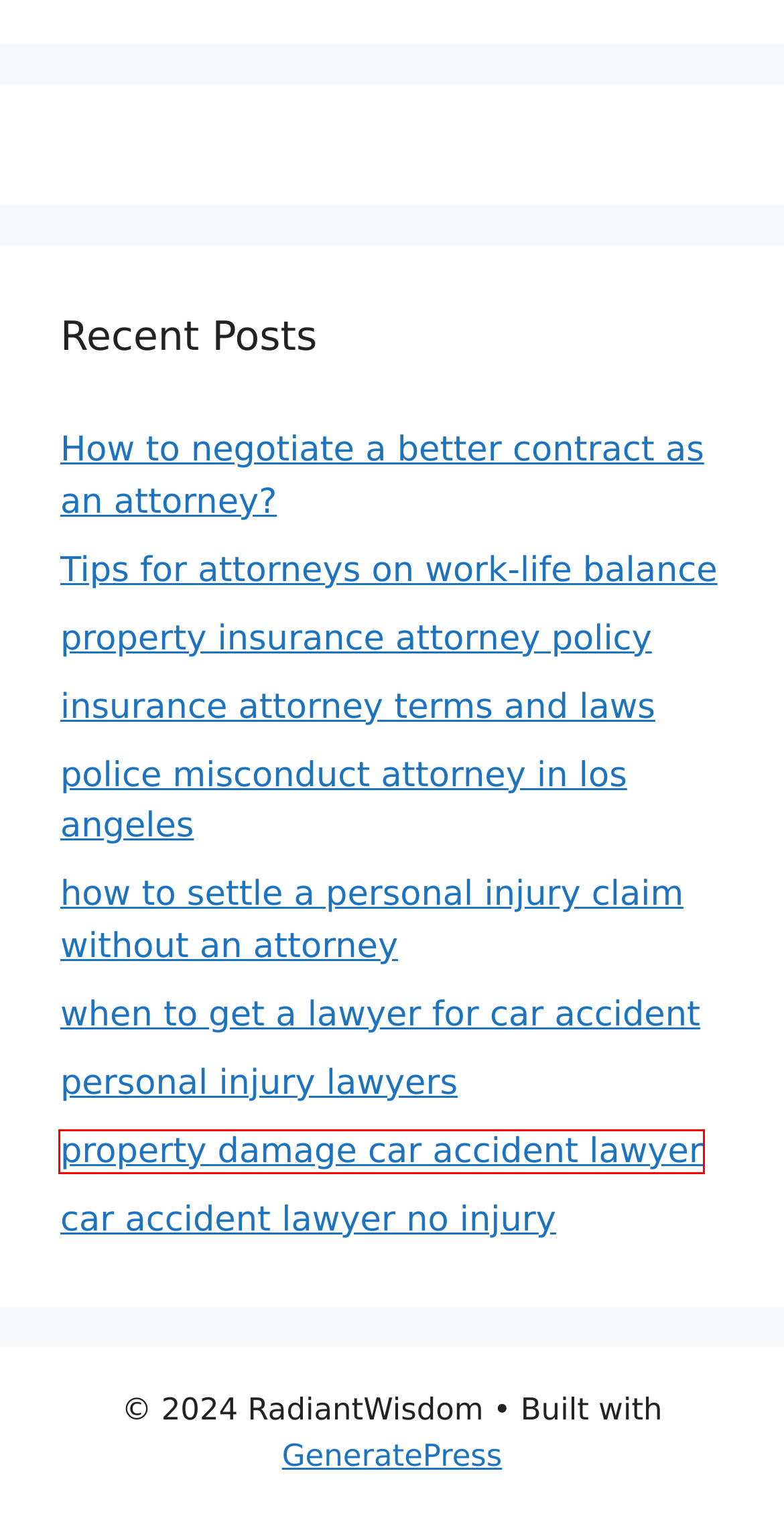You are given a screenshot depicting a webpage with a red bounding box around a UI element. Select the description that best corresponds to the new webpage after clicking the selected element. Here are the choices:
A. car accident lawyer no injury - RadiantWisdom
B. police misconduct attorney in los angeles - RadiantWisdom
C. how to settle a personal injury claim without an attorney - RadiantWisdom
D. personal injury lawyers - RadiantWisdom
E. property insurance attorney policy - RadiantWisdom
F. property damage car accident lawyer - RadiantWisdom
G. How to negotiate a better contract as an attorney? - RadiantWisdom
H. when to get a lawyer for car accident - RadiantWisdom

F